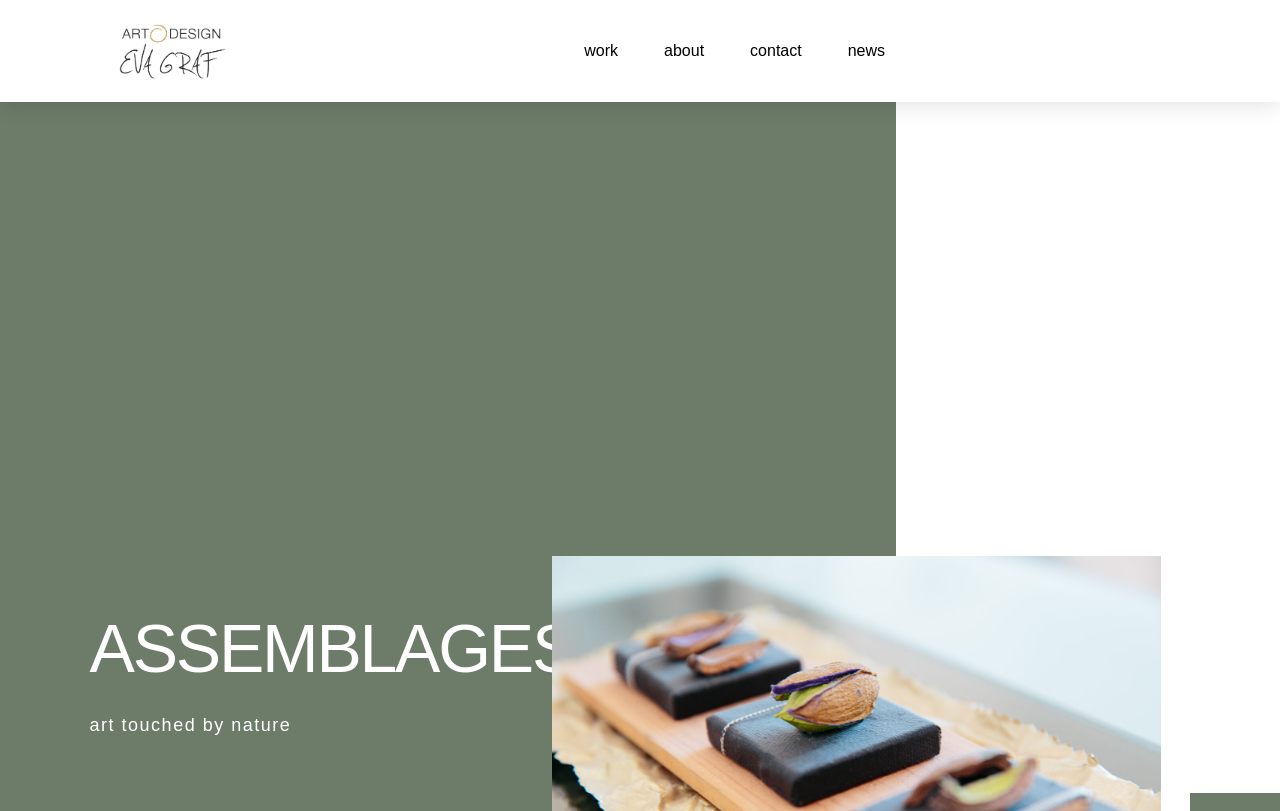Create a detailed description of the webpage's content and layout.

The webpage is an artist's portfolio, specifically showcasing assemblage art. At the top left corner, there is a logo of "Eva Graf Art Design" which is both a link and an image. 

To the right of the logo, there are three navigation links: "work", "about", and "contact" followed by "news". These links are positioned horizontally, with "work" being the leftmost and "news" being the rightmost.

Below the navigation links, there are two headings. The first heading, "ASSEMBLAGES", is positioned at the top center of the page, and the second heading, "art touched by nature", is placed below it. The headings are quite large and take up a significant portion of the page.